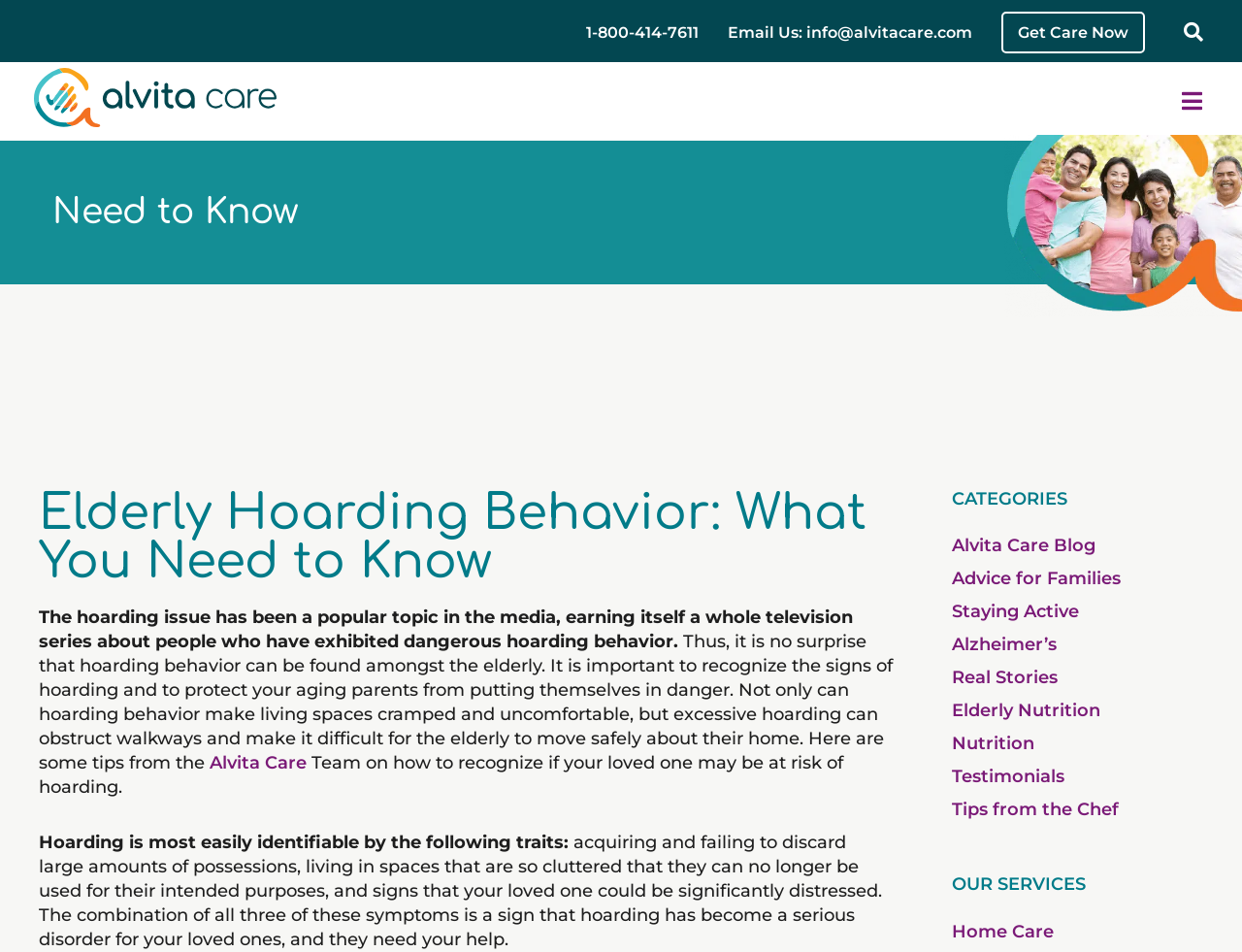What is the phone number to contact Alvita Care?
Using the image, provide a concise answer in one word or a short phrase.

1-800-414-7611